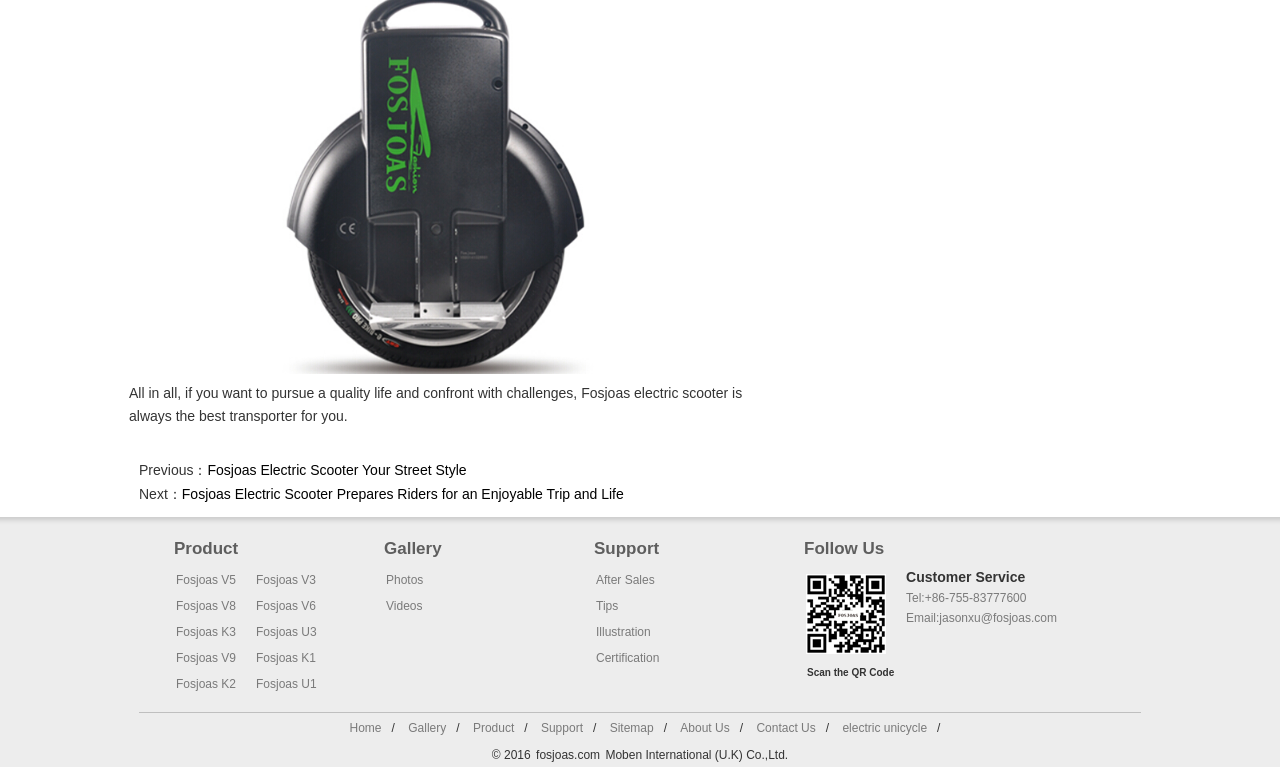Identify the bounding box coordinates of the specific part of the webpage to click to complete this instruction: "Click on Fosjoas V5".

[0.138, 0.747, 0.184, 0.765]